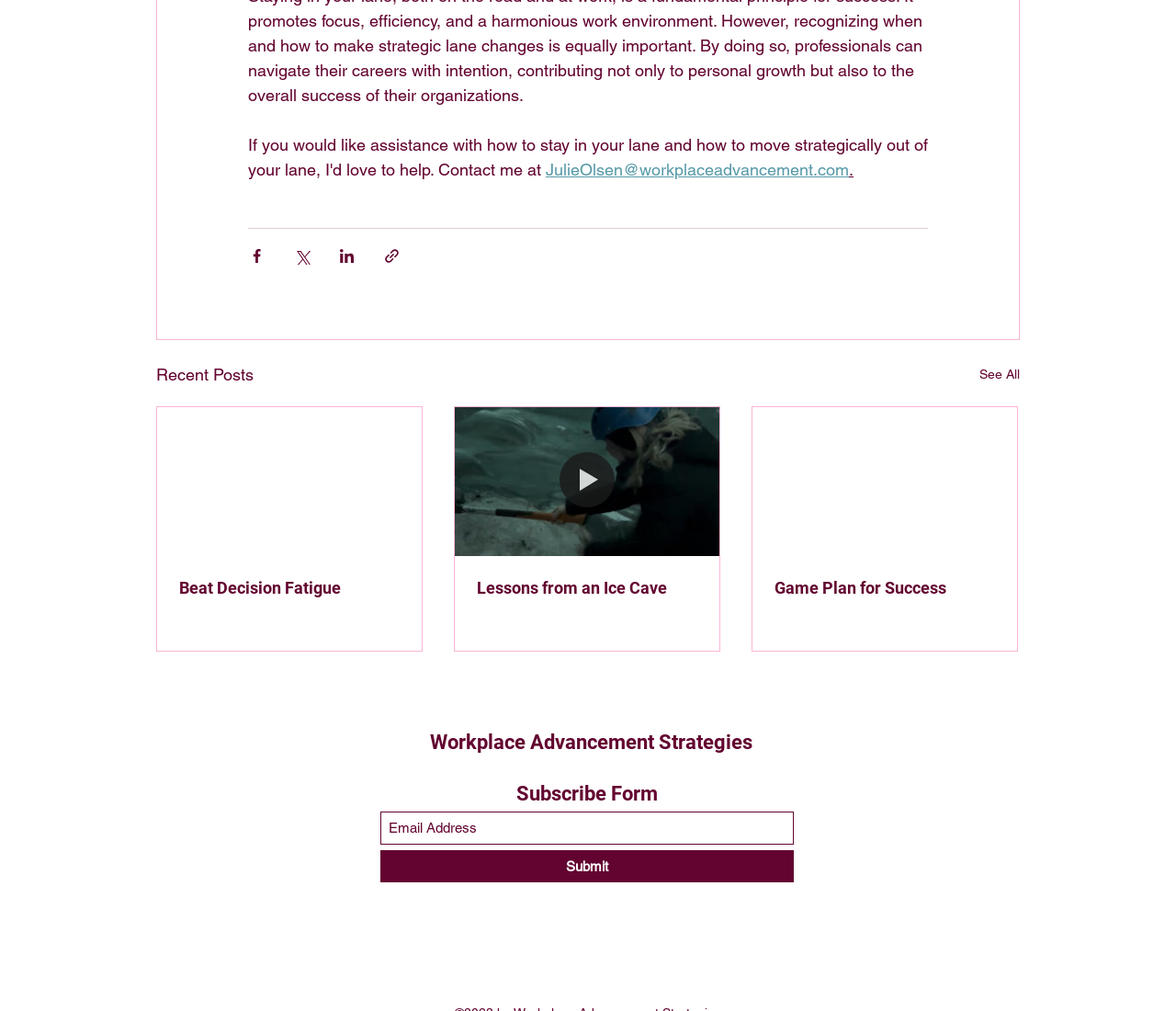Analyze the image and answer the question with as much detail as possible: 
What is the email address to contact for workplace advancement strategies?

The email address can be found at the top of the webpage, where it says 'JulieOlsen@workplaceadvancement.com' as a link.